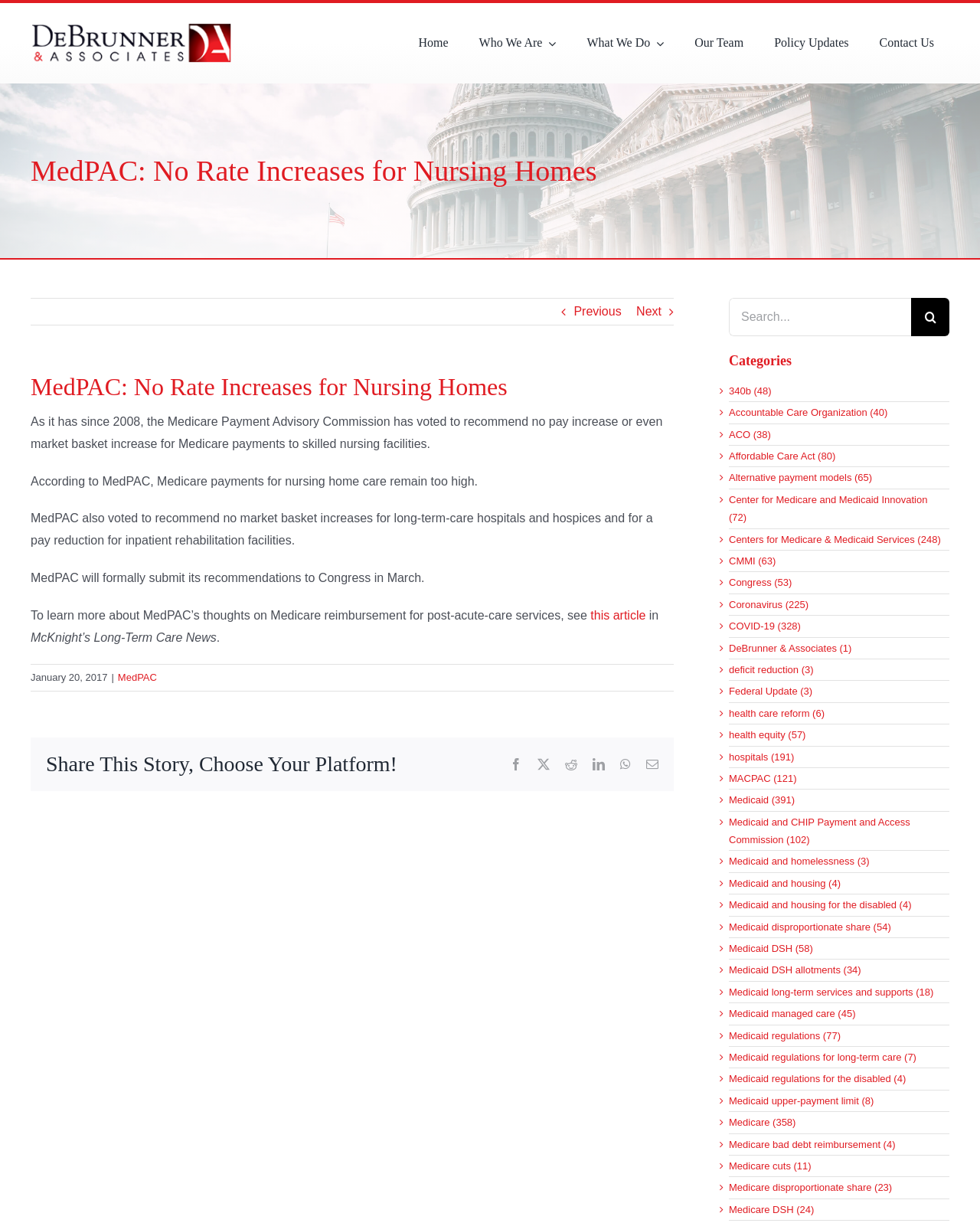Show the bounding box coordinates of the region that should be clicked to follow the instruction: "Click on the 'Home' link."

[0.411, 0.02, 0.473, 0.051]